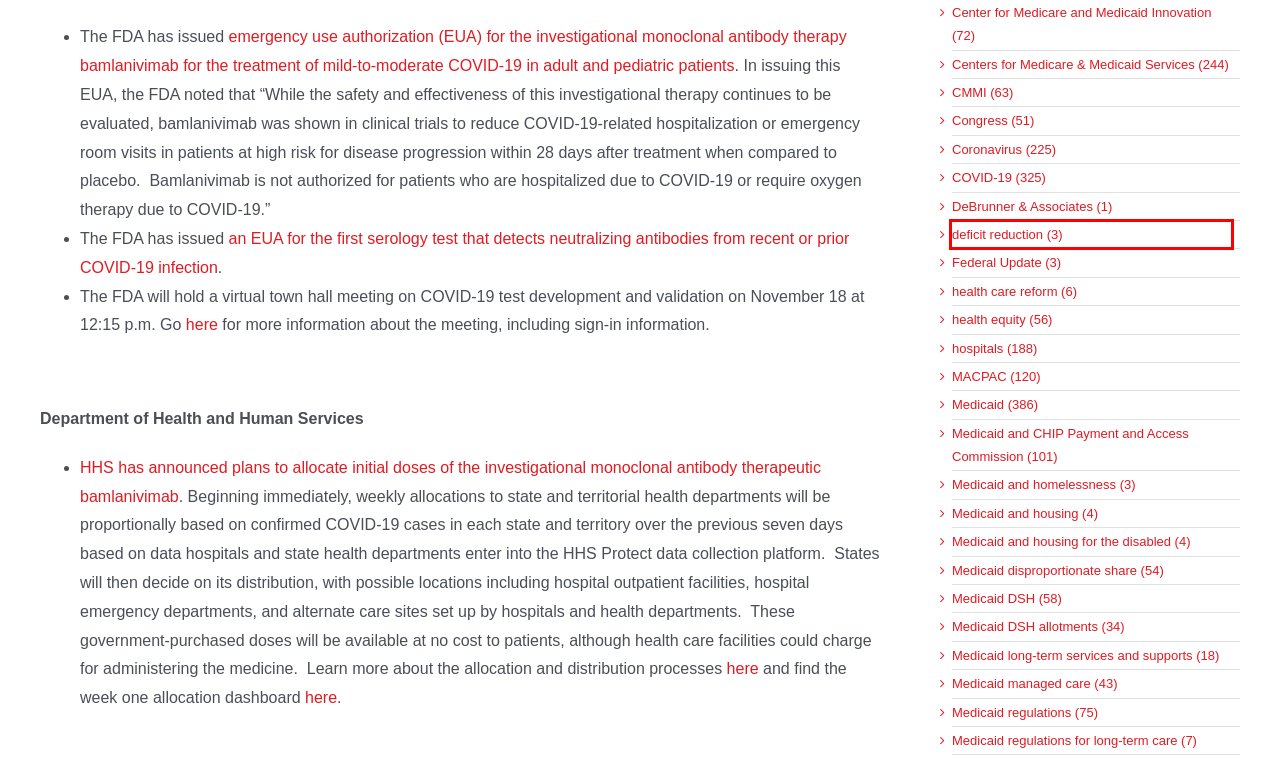Examine the screenshot of the webpage, which includes a red bounding box around an element. Choose the best matching webpage description for the page that will be displayed after clicking the element inside the red bounding box. Here are the candidates:
A. CMMI – DeBrunner & Associates
B. deficit reduction – DeBrunner & Associates
C. Coronavirus – DeBrunner & Associates
D. Congress – DeBrunner & Associates
E. Centers for Medicare & Medicaid Services – DeBrunner & Associates
F. Medicaid and homelessness – DeBrunner & Associates
G. Medicaid – DeBrunner & Associates
H. Medicaid long-term services and supports – DeBrunner & Associates

B